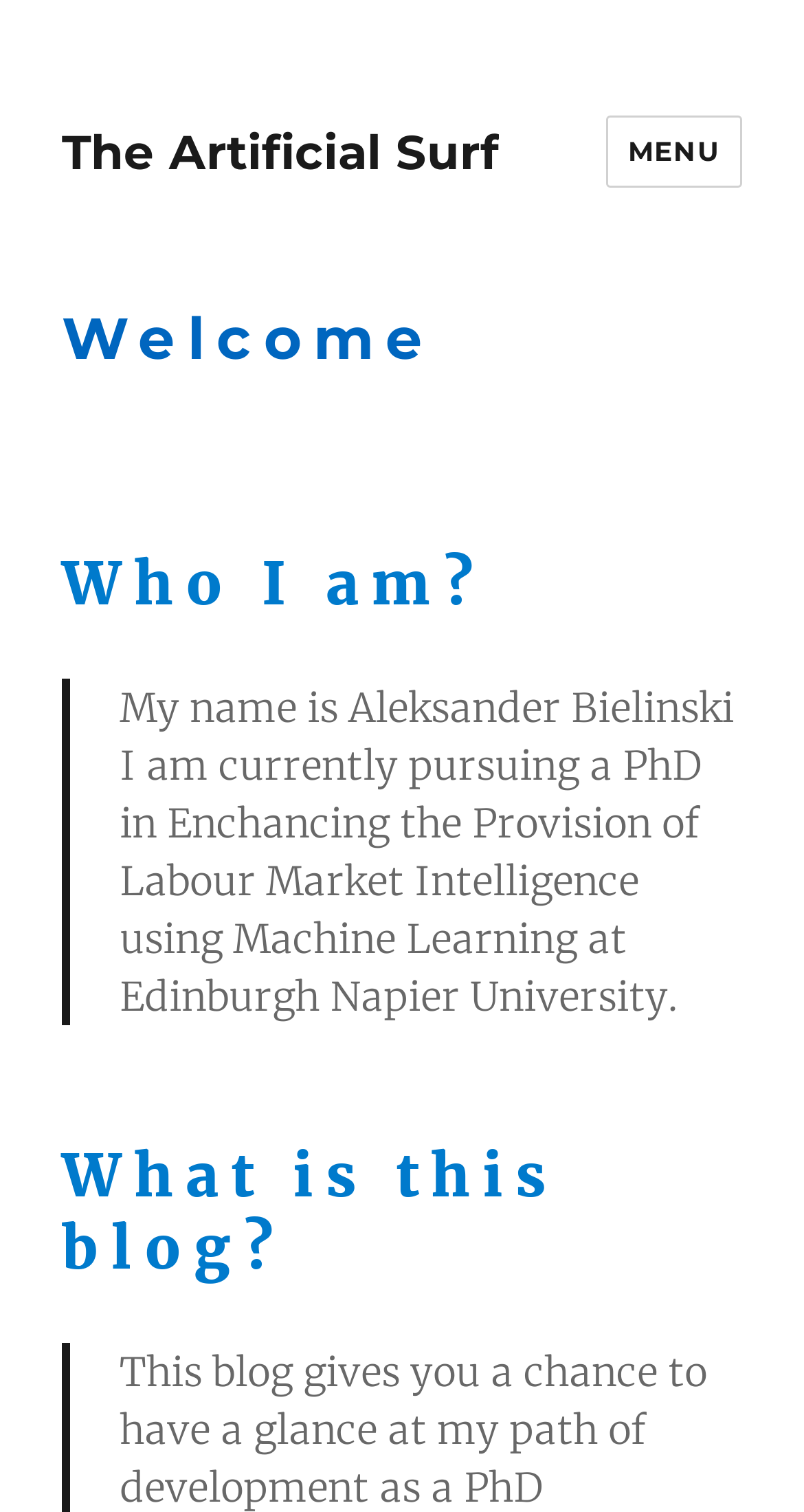Use the details in the image to answer the question thoroughly: 
What is the author's name?

The author's name can be found in the blockquote section of the webpage, where it is written 'My name is Aleksander Bielinski...'. This section is located below the 'Who I am?' heading.